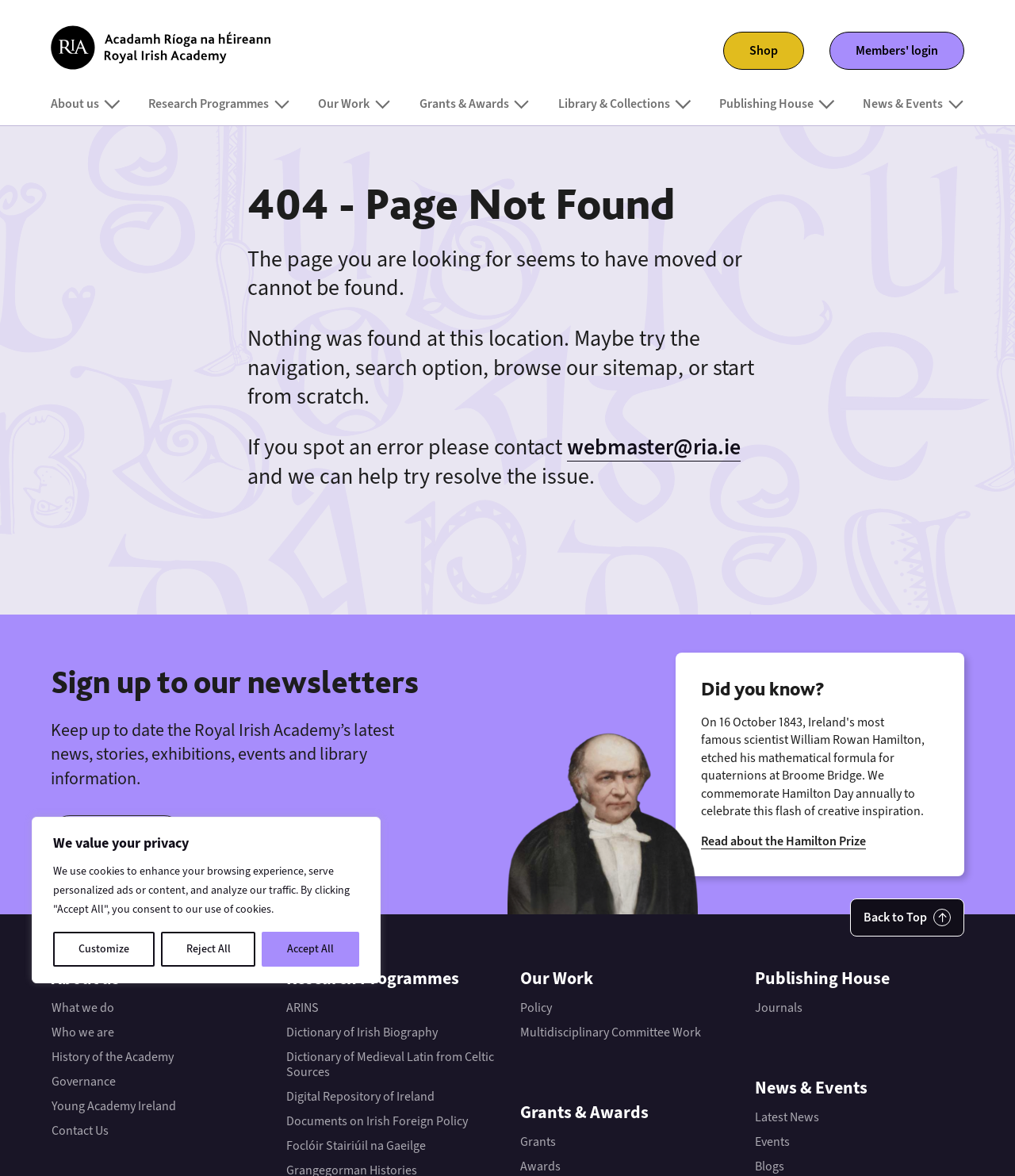Kindly determine the bounding box coordinates for the area that needs to be clicked to execute this instruction: "Click the Royal Irish Academy link".

[0.05, 0.022, 0.27, 0.059]